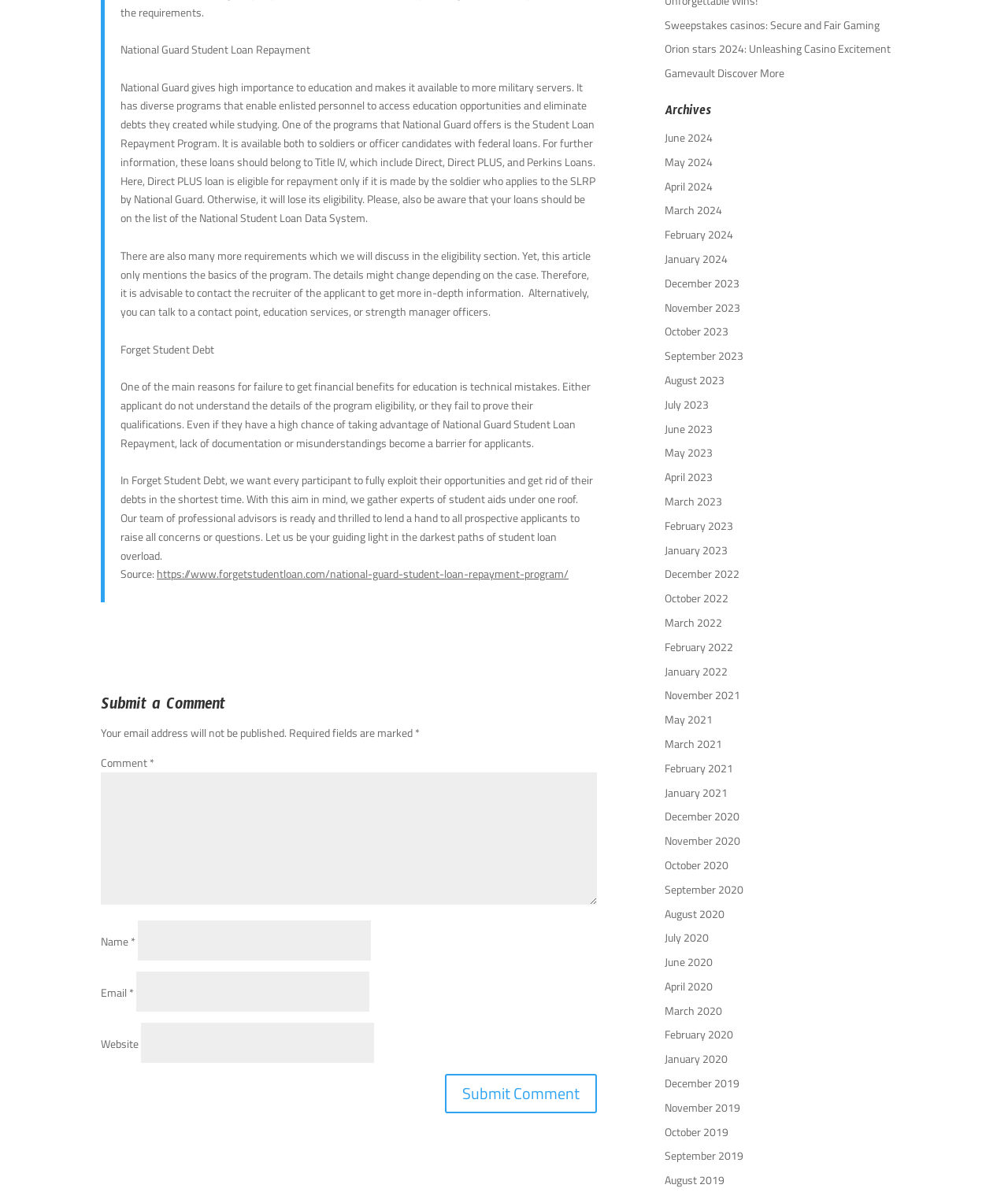Please look at the image and answer the question with a detailed explanation: What is the benefit of contacting the recruiter or education services?

The benefit of contacting the recruiter or education services is to get more in-depth information about the National Guard Student Loan Repayment Program, as mentioned in the static text element on the webpage.